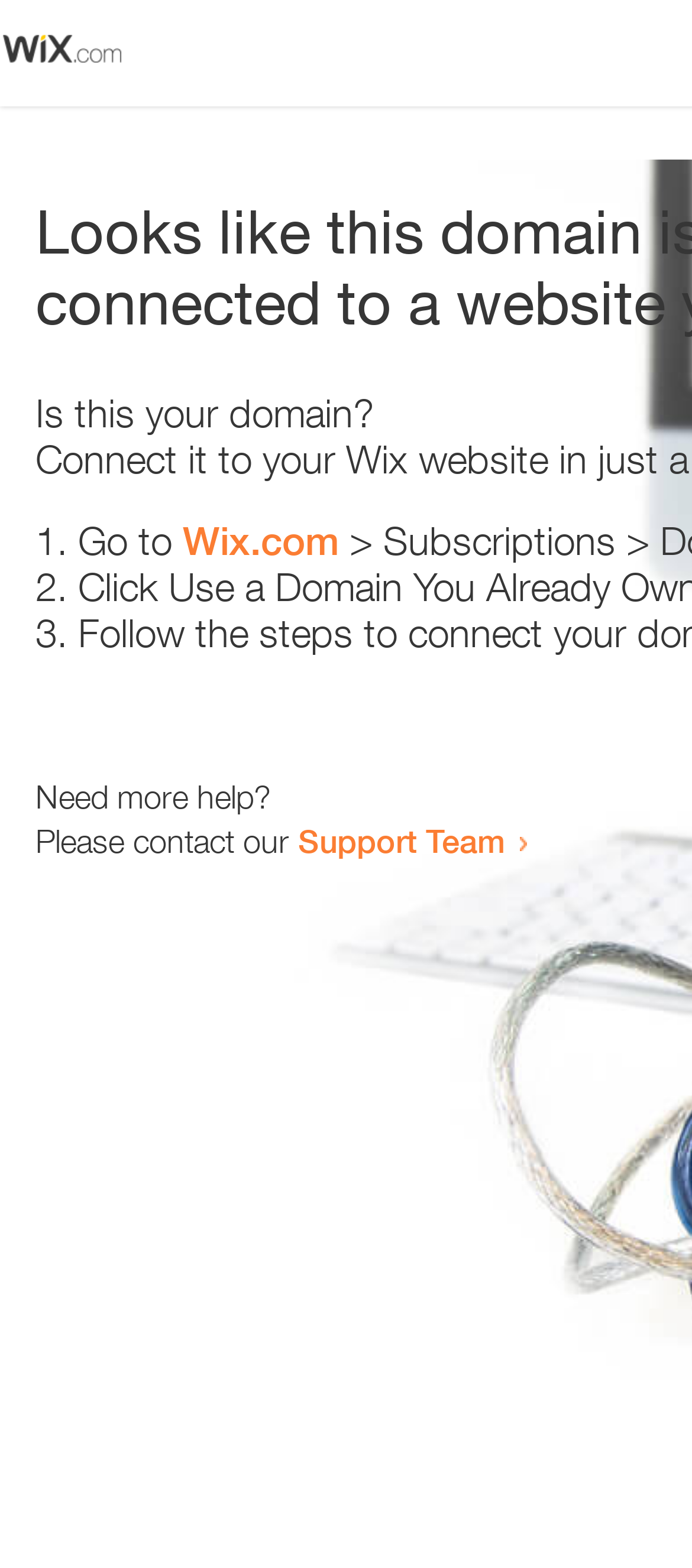What is the support team contact method?
Using the image, elaborate on the answer with as much detail as possible.

The webpage contains a link 'Support Team' which suggests that the support team can be contacted by clicking on this link. This implies that the contact method is a link.